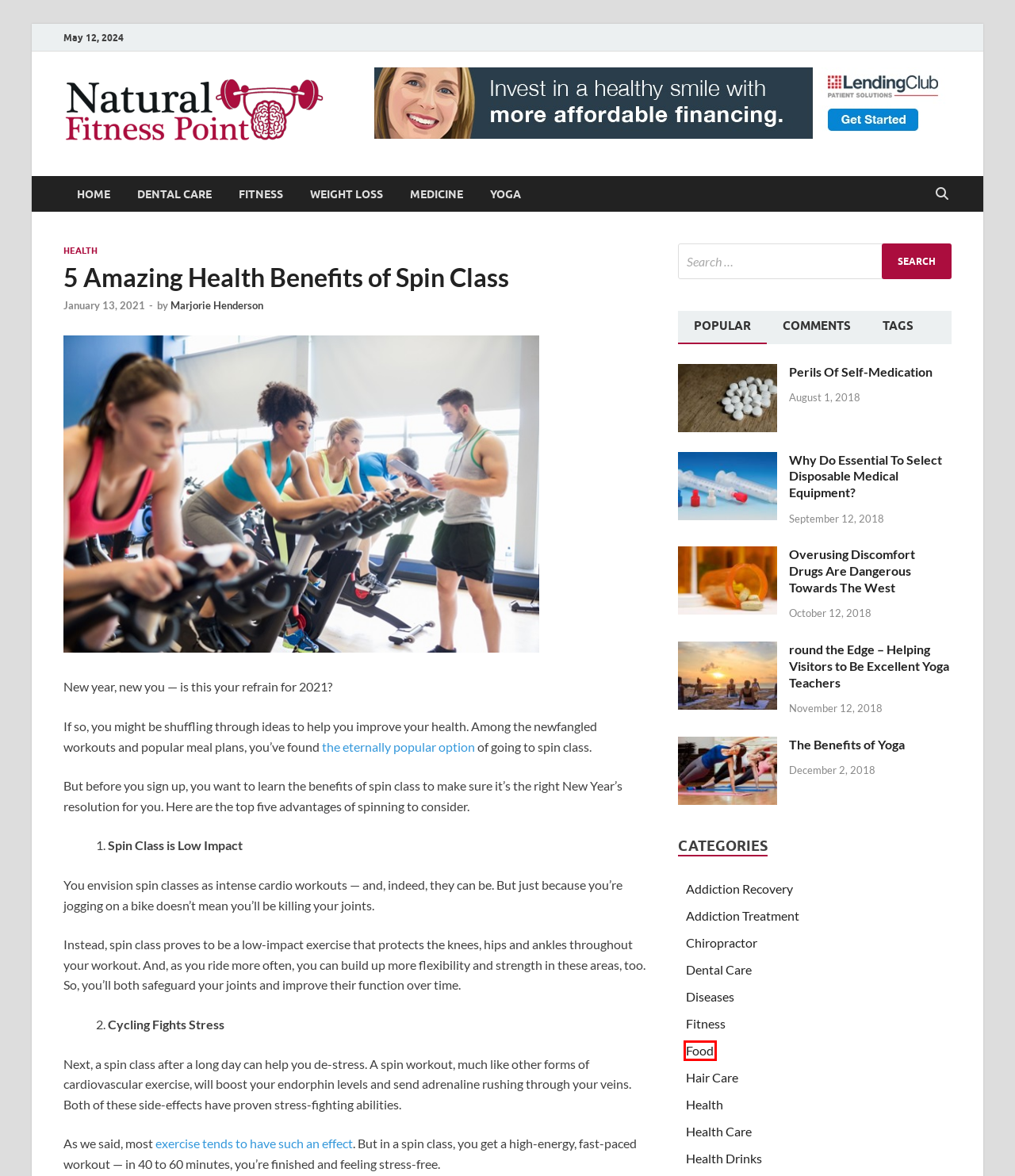You are presented with a screenshot of a webpage that includes a red bounding box around an element. Determine which webpage description best matches the page that results from clicking the element within the red bounding box. Here are the candidates:
A. Health Archives - Natural Fitness Point
B. Perils Of Self-Medication - Natural Fitness Point
C. Chiropractor Archives - Natural Fitness Point
D. Food Archives - Natural Fitness Point
E. The number one reason why people choose an indoor cycling class
F. Why Do Essential To Select Disposable Medical Equipment? - Natural Fitness Point
G. The Benefits of Yoga - Natural Fitness Point
H. Natural Fitness Point | Health Blog

D